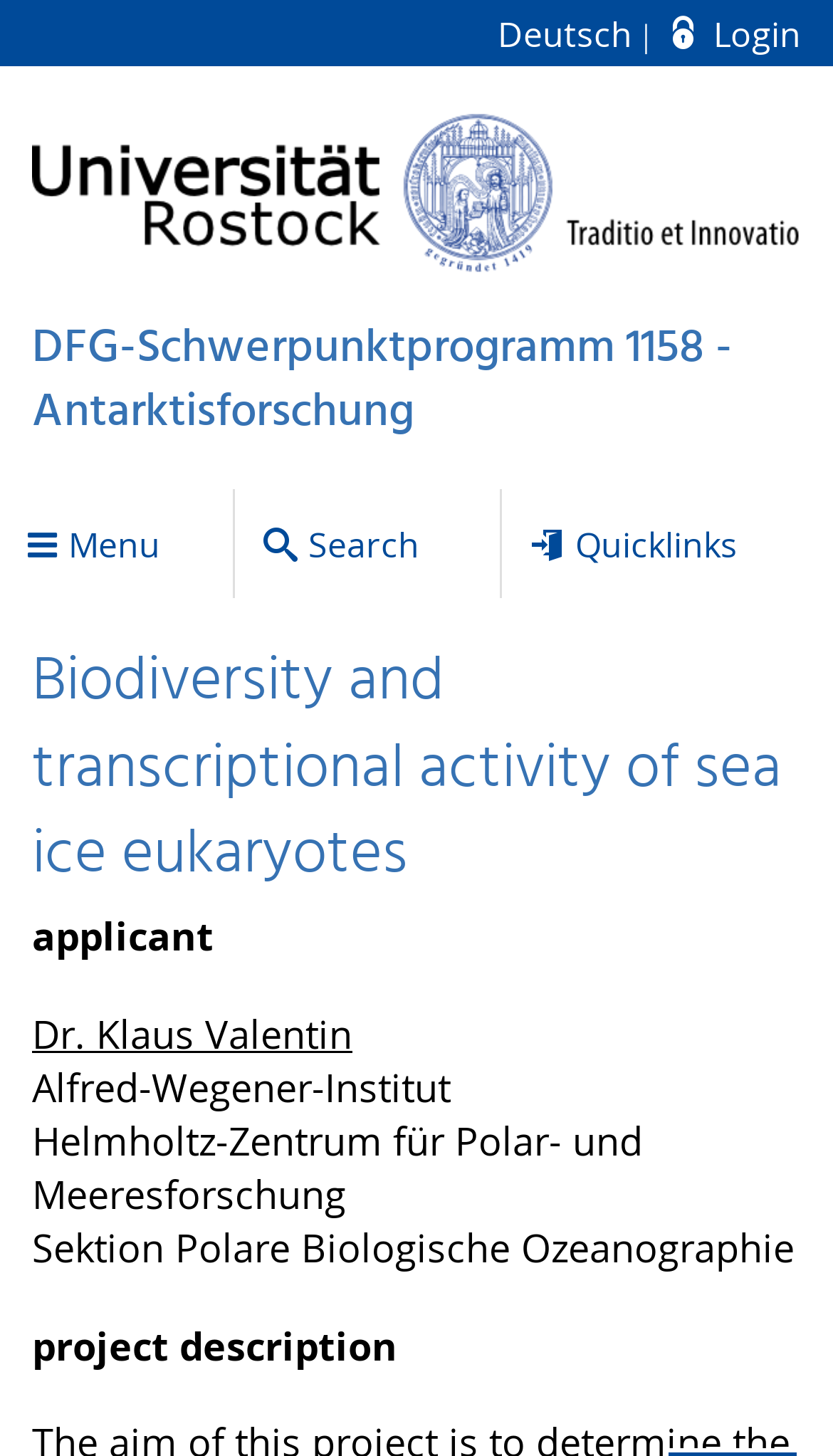Show the bounding box coordinates of the region that should be clicked to follow the instruction: "View quick links."

[0.603, 0.337, 1.0, 0.411]